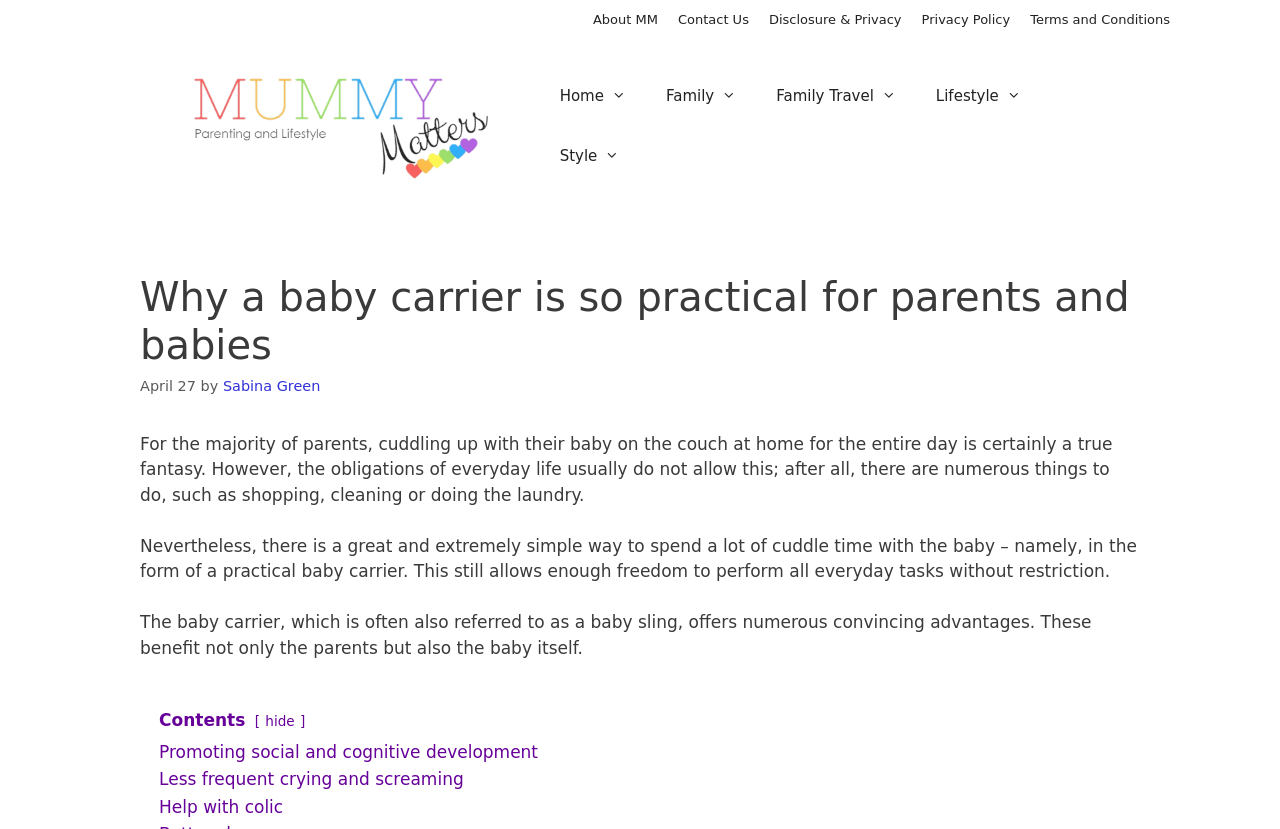Given the description: "Less frequent crying and screaming", determine the bounding box coordinates of the UI element. The coordinates should be formatted as four float numbers between 0 and 1, [left, top, right, bottom].

[0.124, 0.928, 0.362, 0.952]